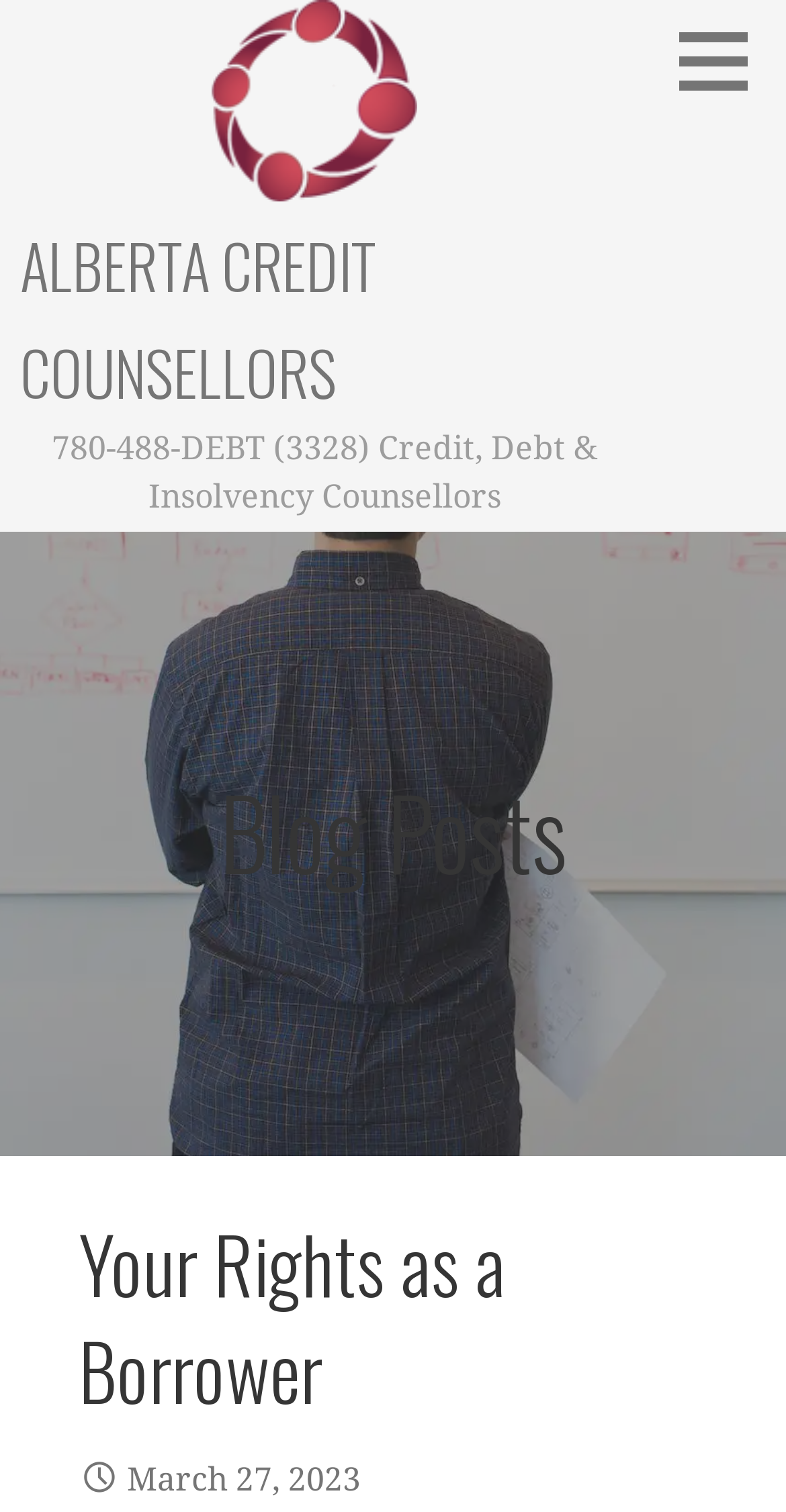Find and provide the bounding box coordinates for the UI element described here: "parent_node: ALBERTA CREDIT COUNSELLORS". The coordinates should be given as four float numbers between 0 and 1: [left, top, right, bottom].

[0.269, 0.052, 0.531, 0.078]